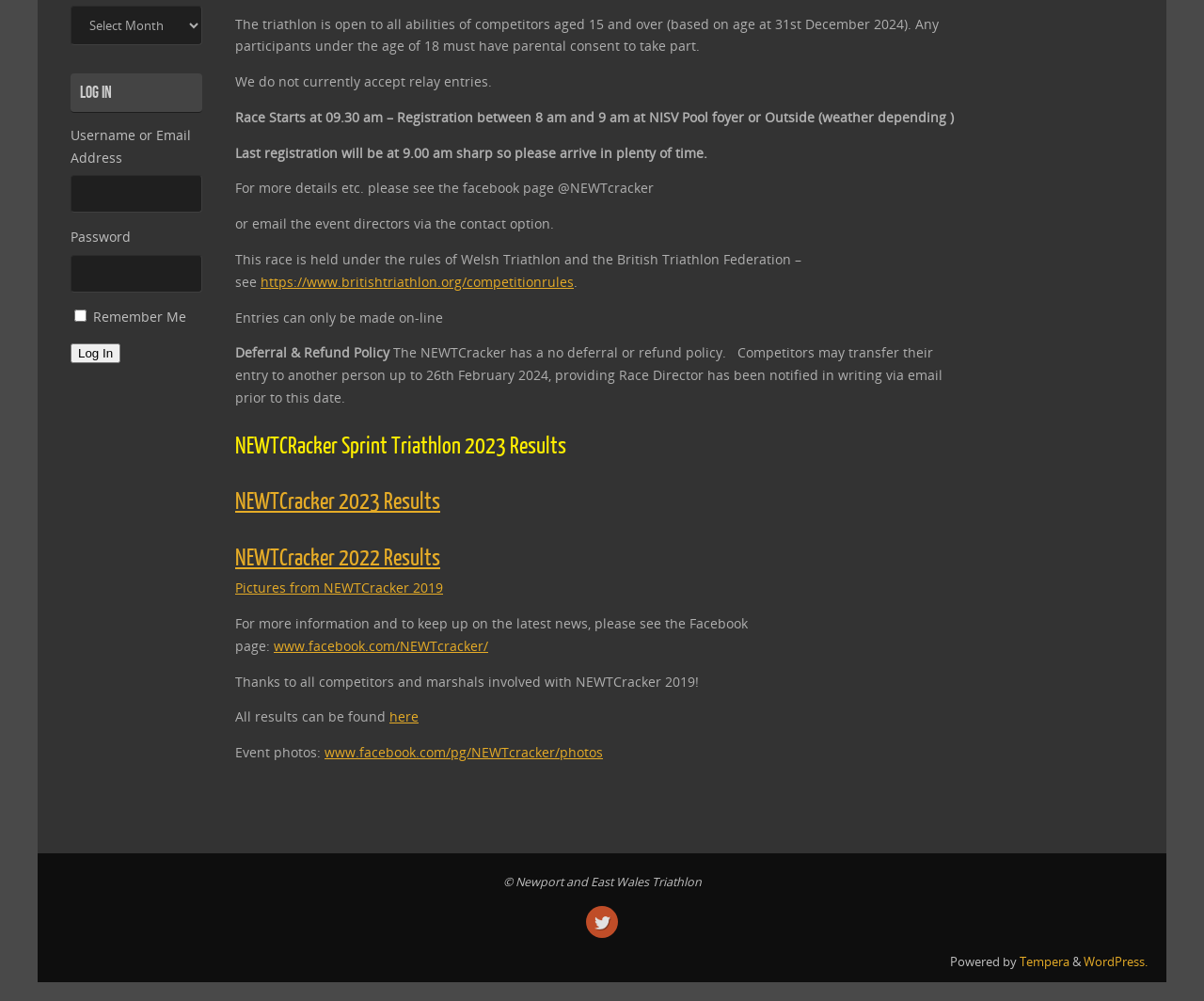Extract the bounding box coordinates for the UI element described as: "NEWTCracker 2023 Results".

[0.195, 0.488, 0.366, 0.514]